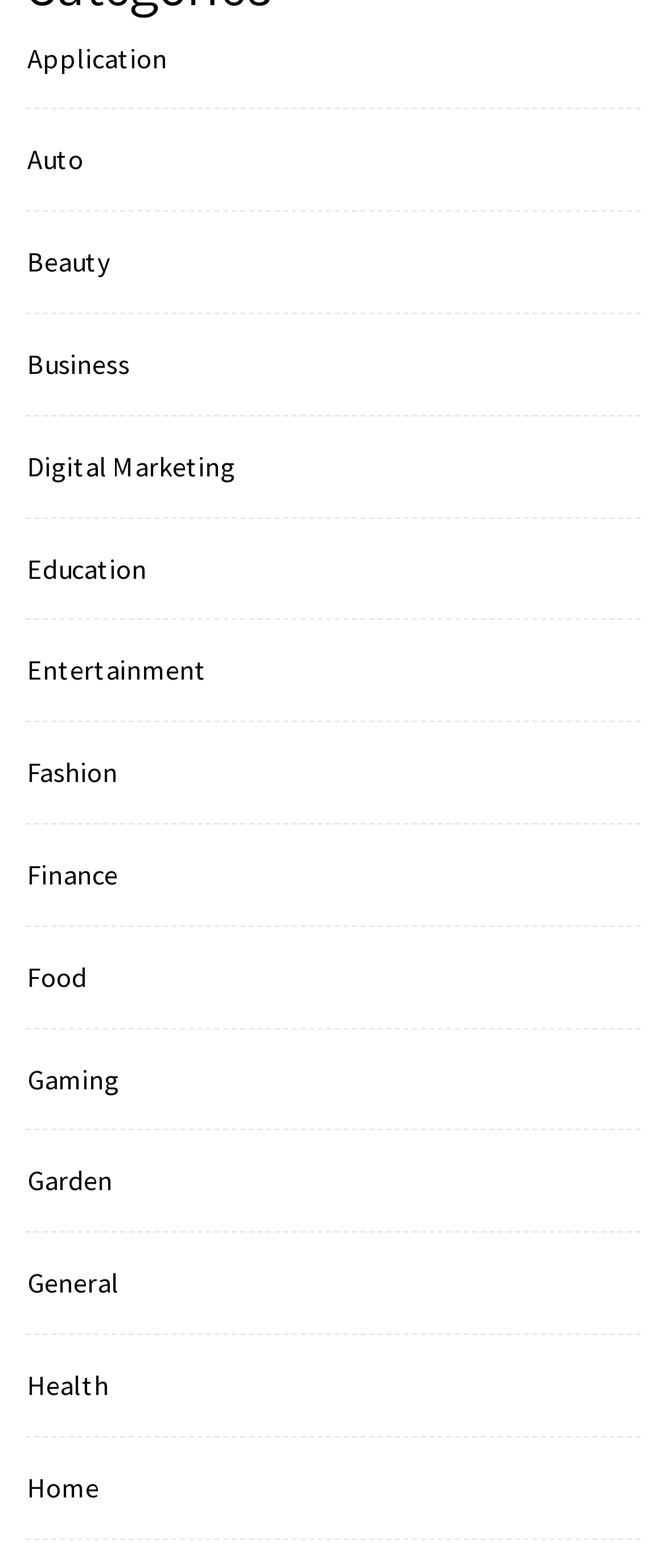Please find the bounding box coordinates of the clickable region needed to complete the following instruction: "Browse Auto". The bounding box coordinates must consist of four float numbers between 0 and 1, i.e., [left, top, right, bottom].

[0.026, 0.087, 0.126, 0.118]